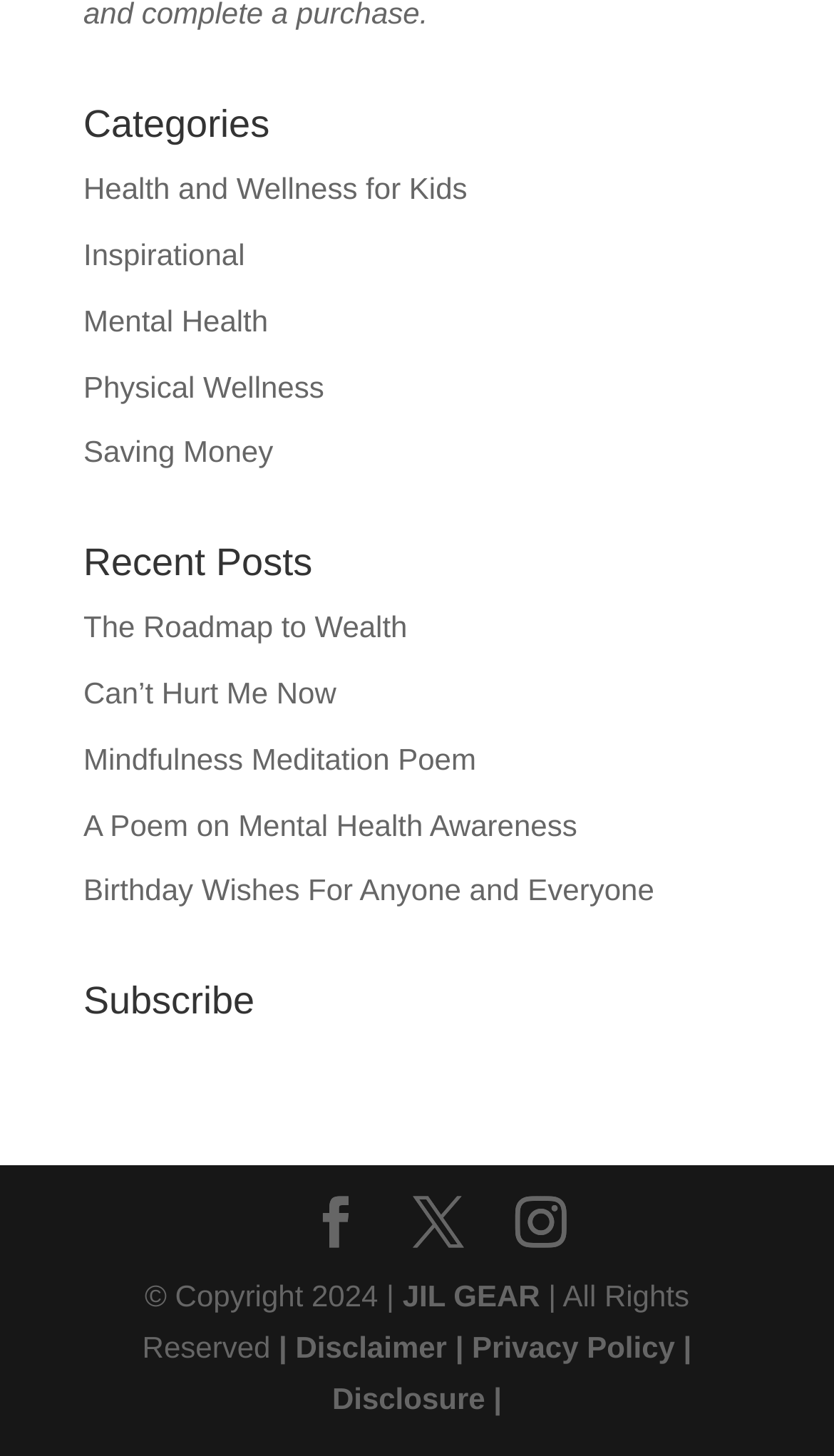Highlight the bounding box coordinates of the element you need to click to perform the following instruction: "Subscribe via Facebook."

[0.372, 0.823, 0.434, 0.862]